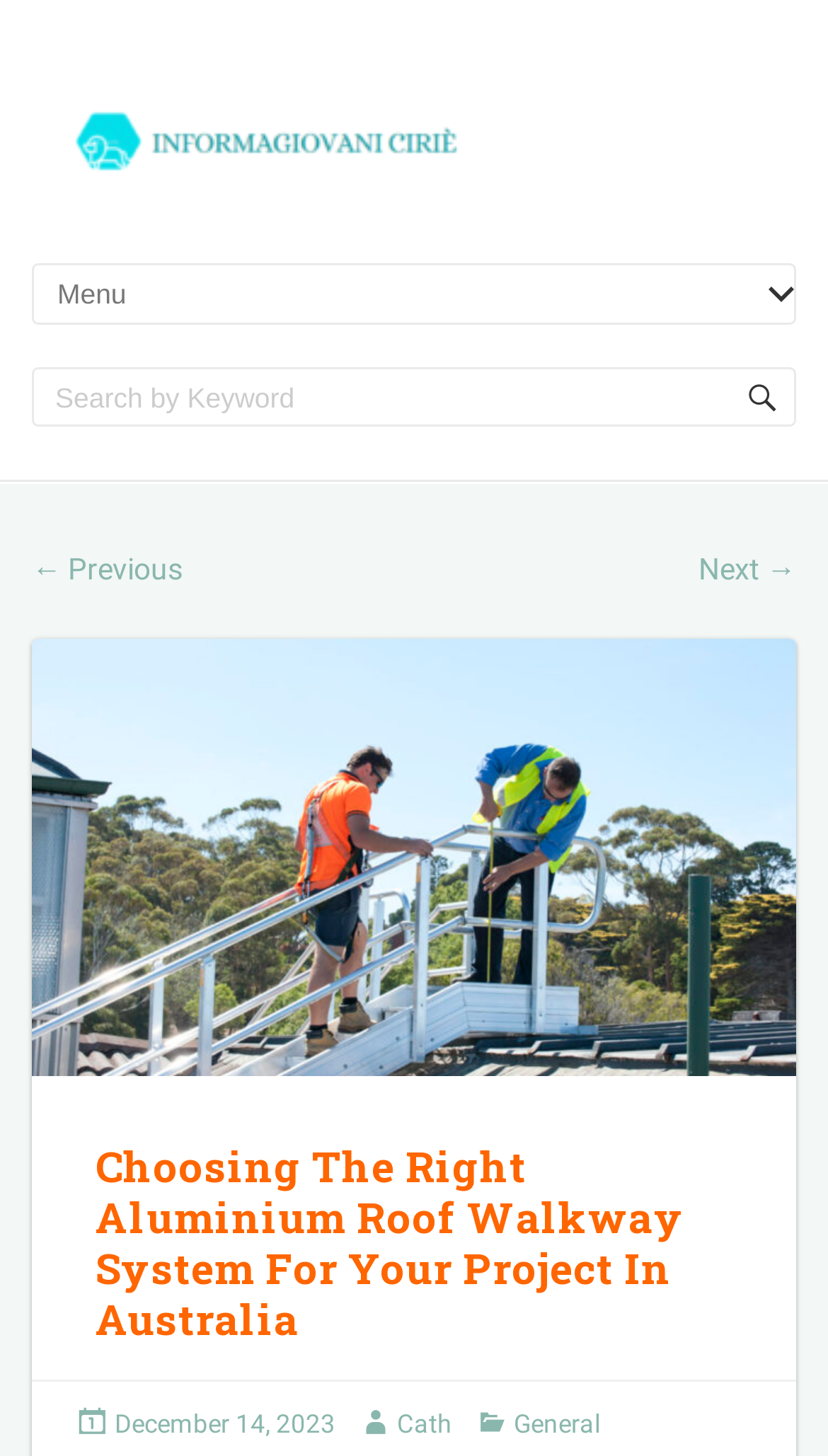Find the bounding box coordinates of the area that needs to be clicked in order to achieve the following instruction: "Click the previous page". The coordinates should be specified as four float numbers between 0 and 1, i.e., [left, top, right, bottom].

[0.038, 0.347, 0.221, 0.37]